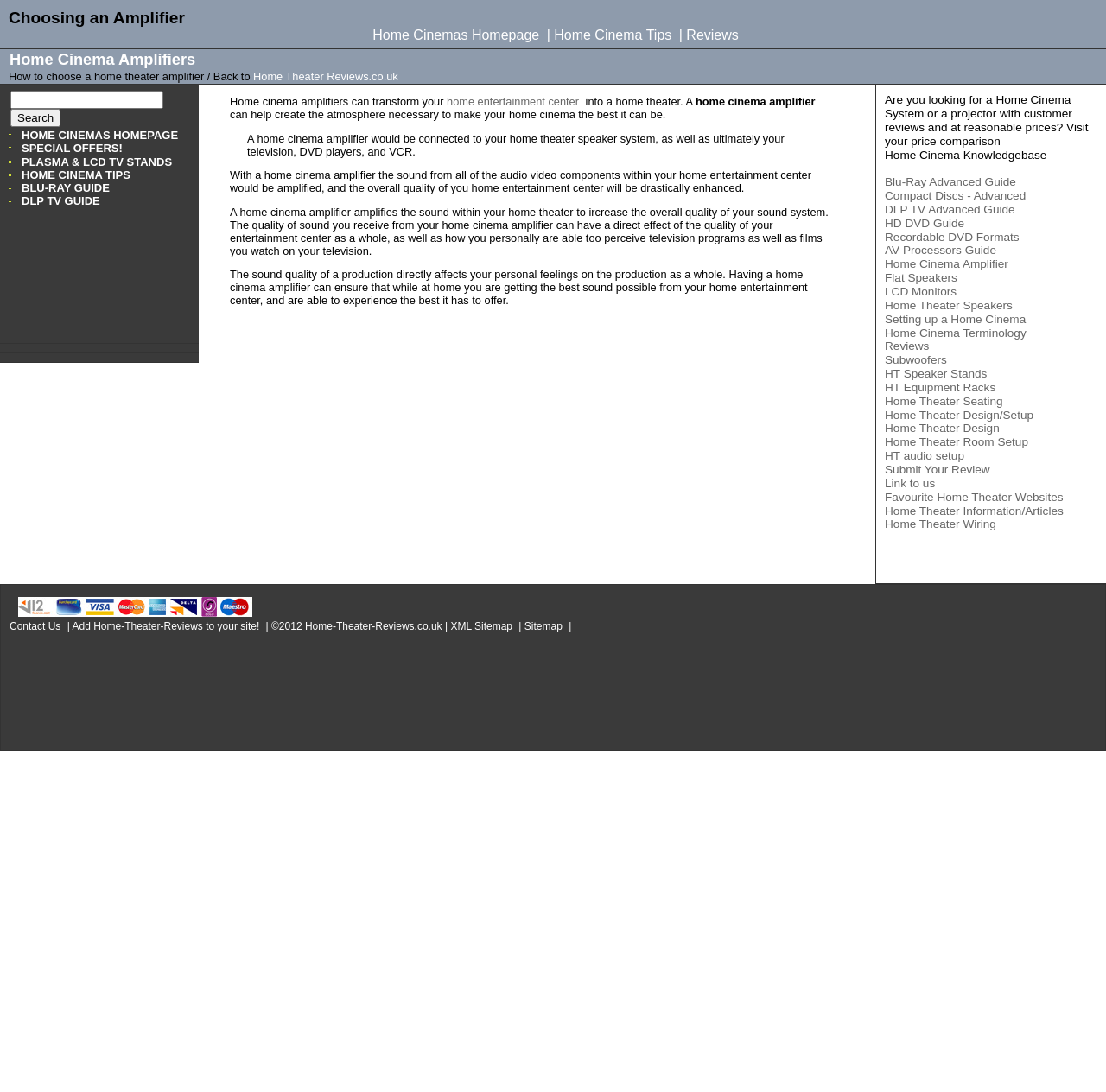Specify the bounding box coordinates of the element's area that should be clicked to execute the given instruction: "Visit Home Cinemas Homepage". The coordinates should be four float numbers between 0 and 1, i.e., [left, top, right, bottom].

[0.337, 0.026, 0.491, 0.039]